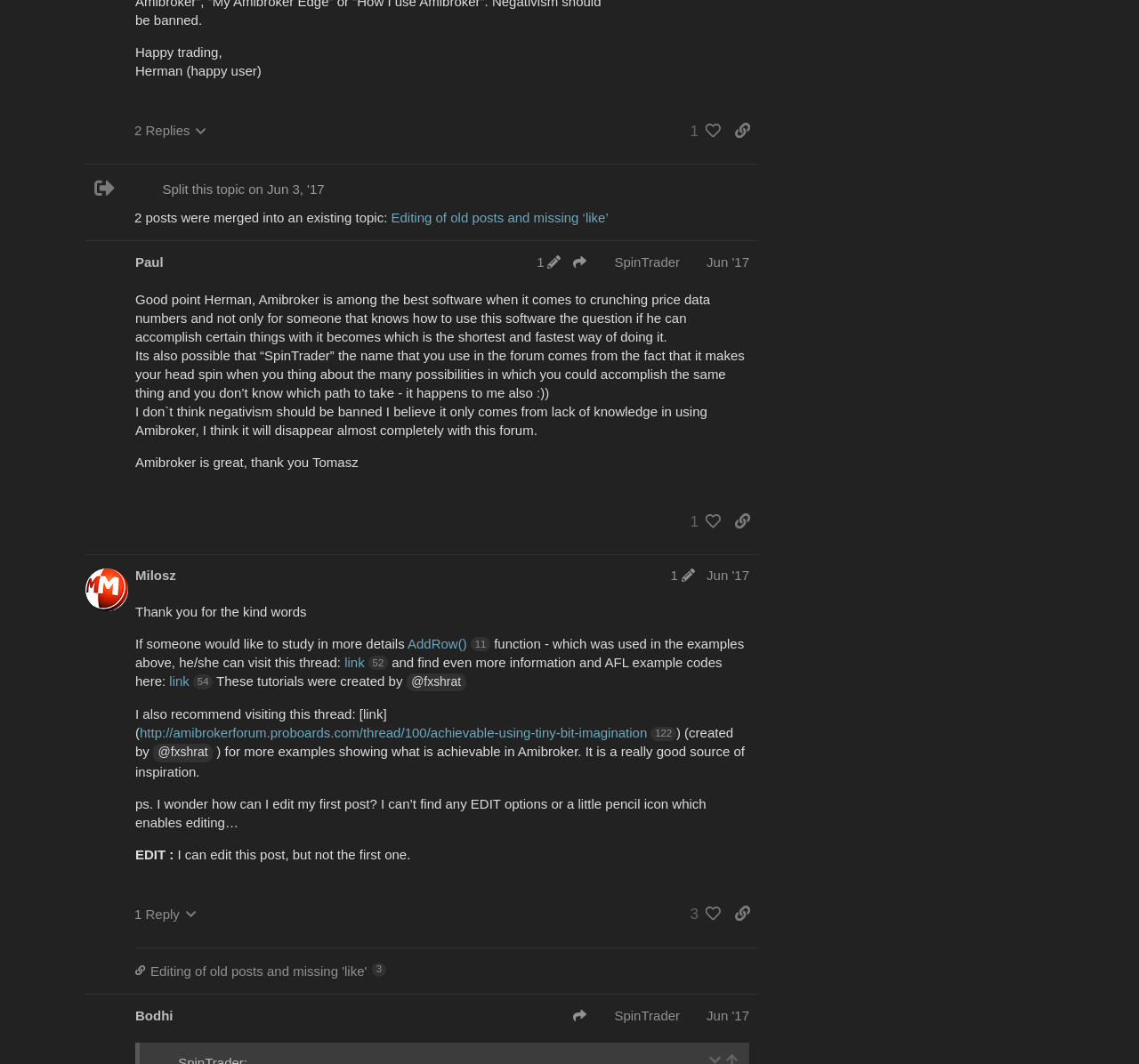How many replies does the topic 'What do you think of this walk forward result?' have?
Please answer the question with as much detail as possible using the screenshot.

I found the topic 'What do you think of this walk forward result?' in the table and looked at the corresponding gridcell that says 'This topic has 6 replies'.